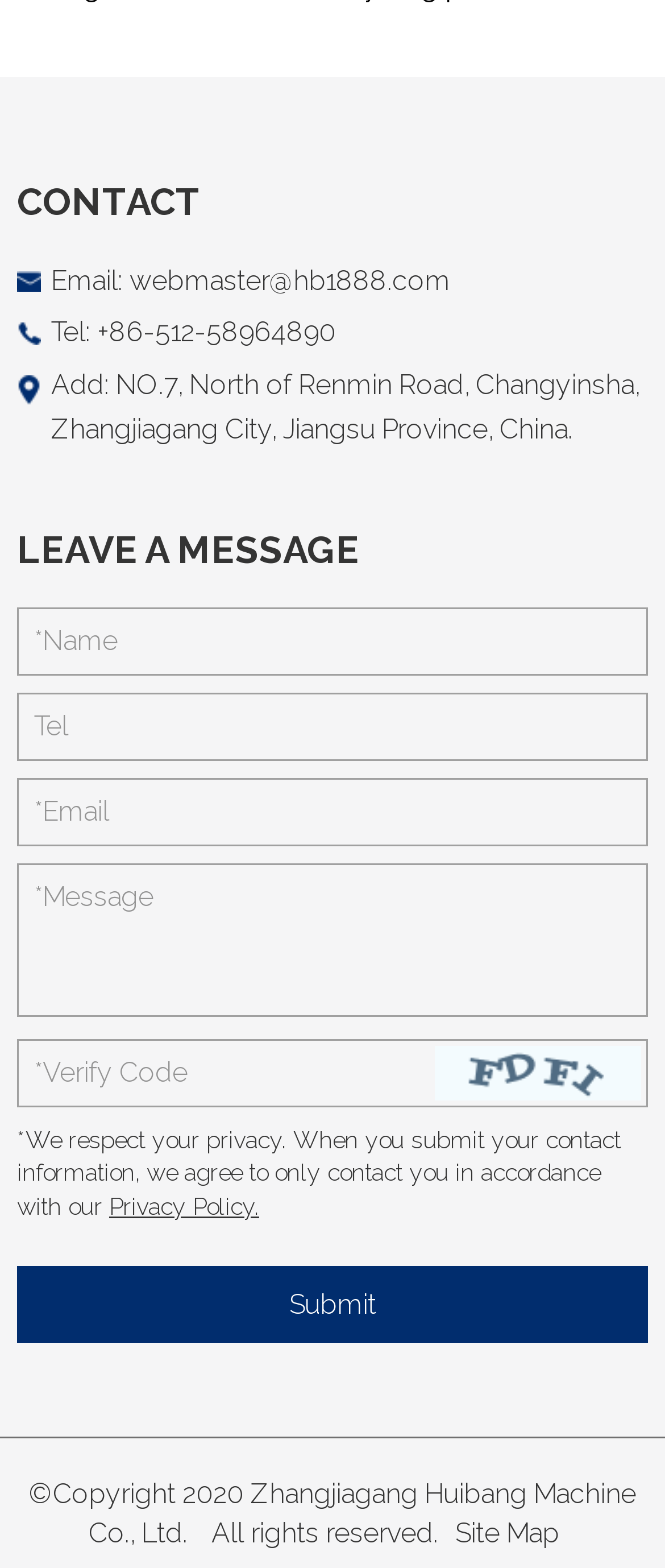Provide a single word or phrase to answer the given question: 
What is the email address to contact the webmaster?

webmaster@hb1888.com